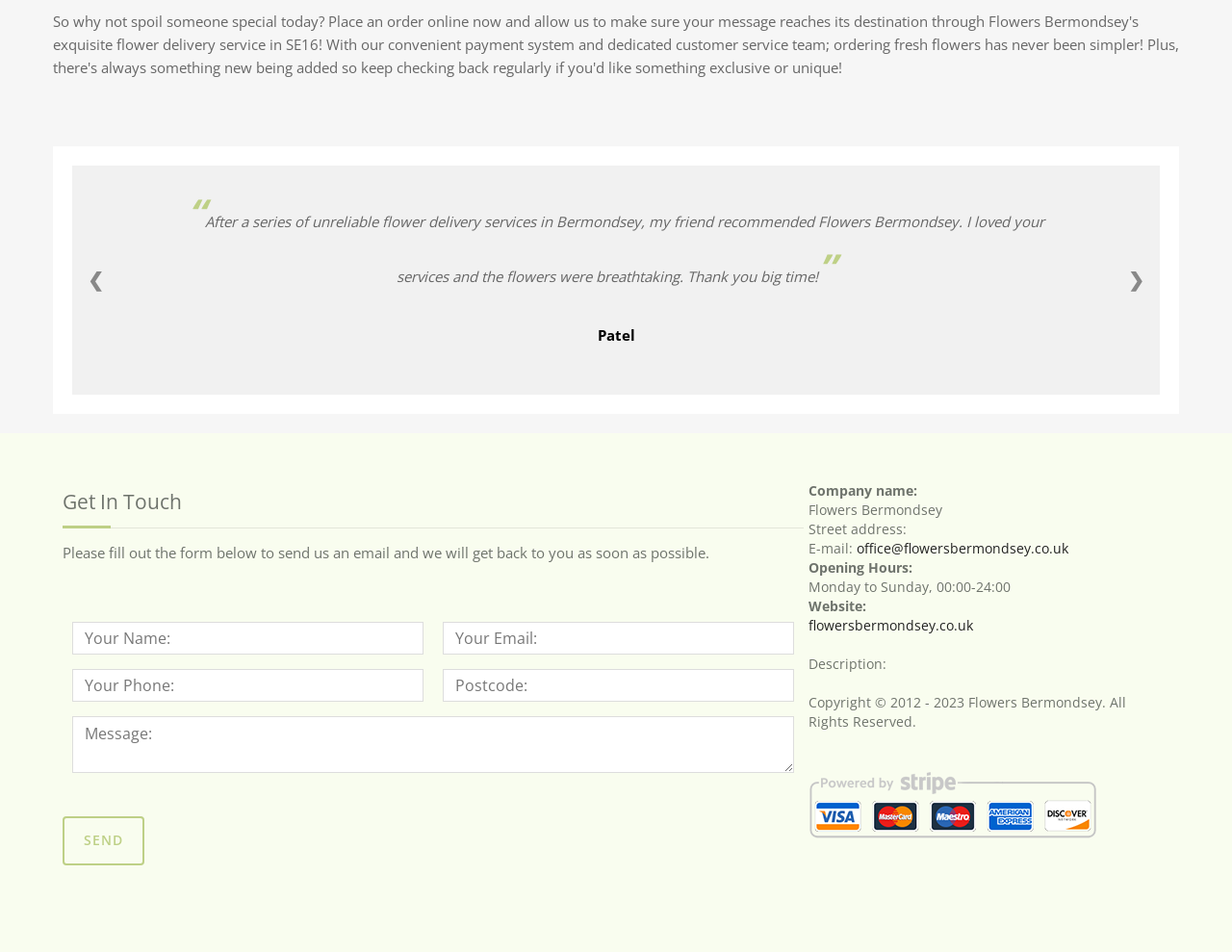What is the email address?
Please provide a comprehensive answer based on the details in the screenshot.

I found the email address by looking at the link element with the content 'office@flowersbermondsey.co.uk' which is located below the 'E-mail:' label.